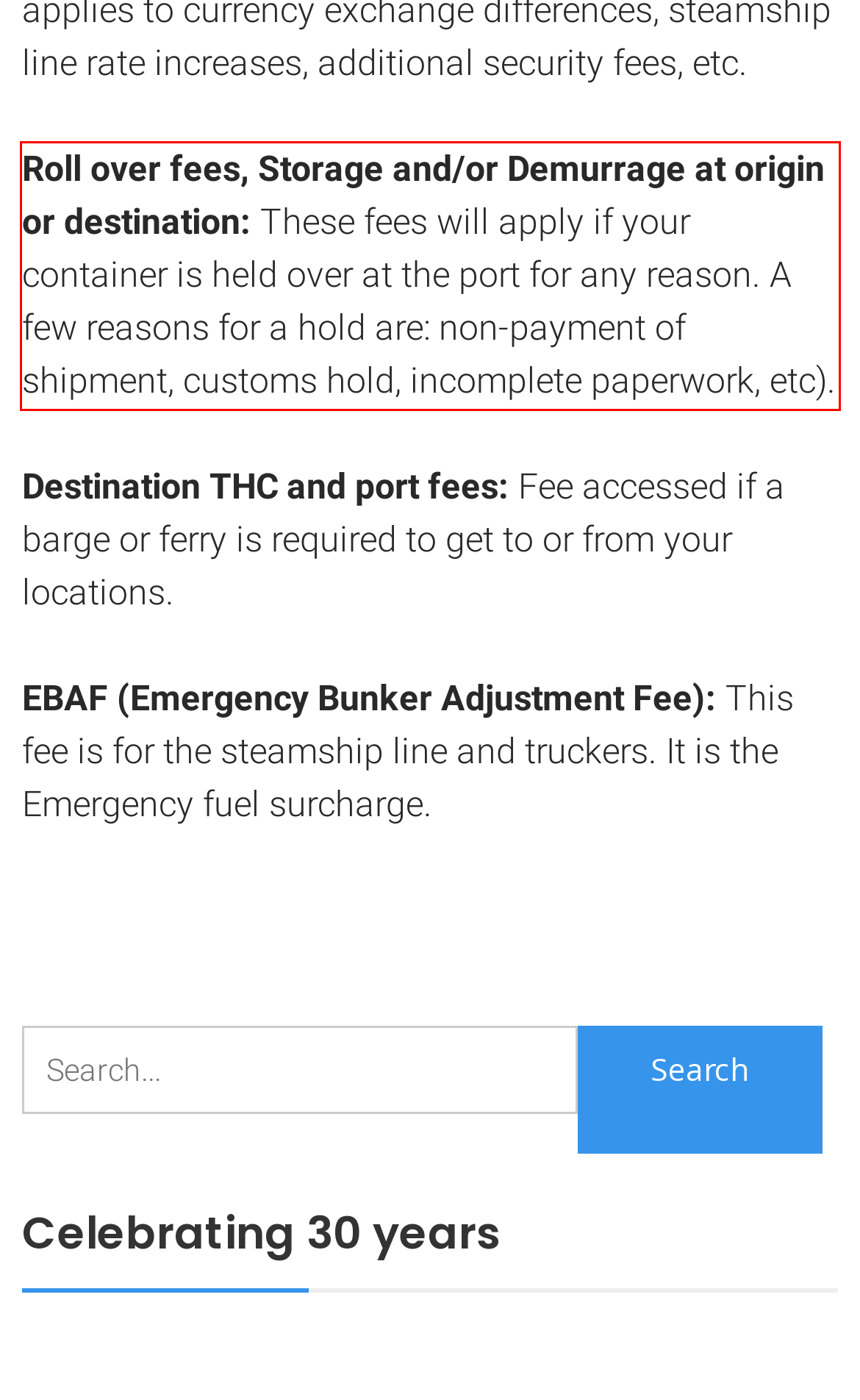Perform OCR on the text inside the red-bordered box in the provided screenshot and output the content.

Roll over fees, Storage and/or Demurrage at origin or destination: These fees will apply if your container is held over at the port for any reason. A few reasons for a hold are: non-payment of shipment, customs hold, incomplete paperwork, etc).